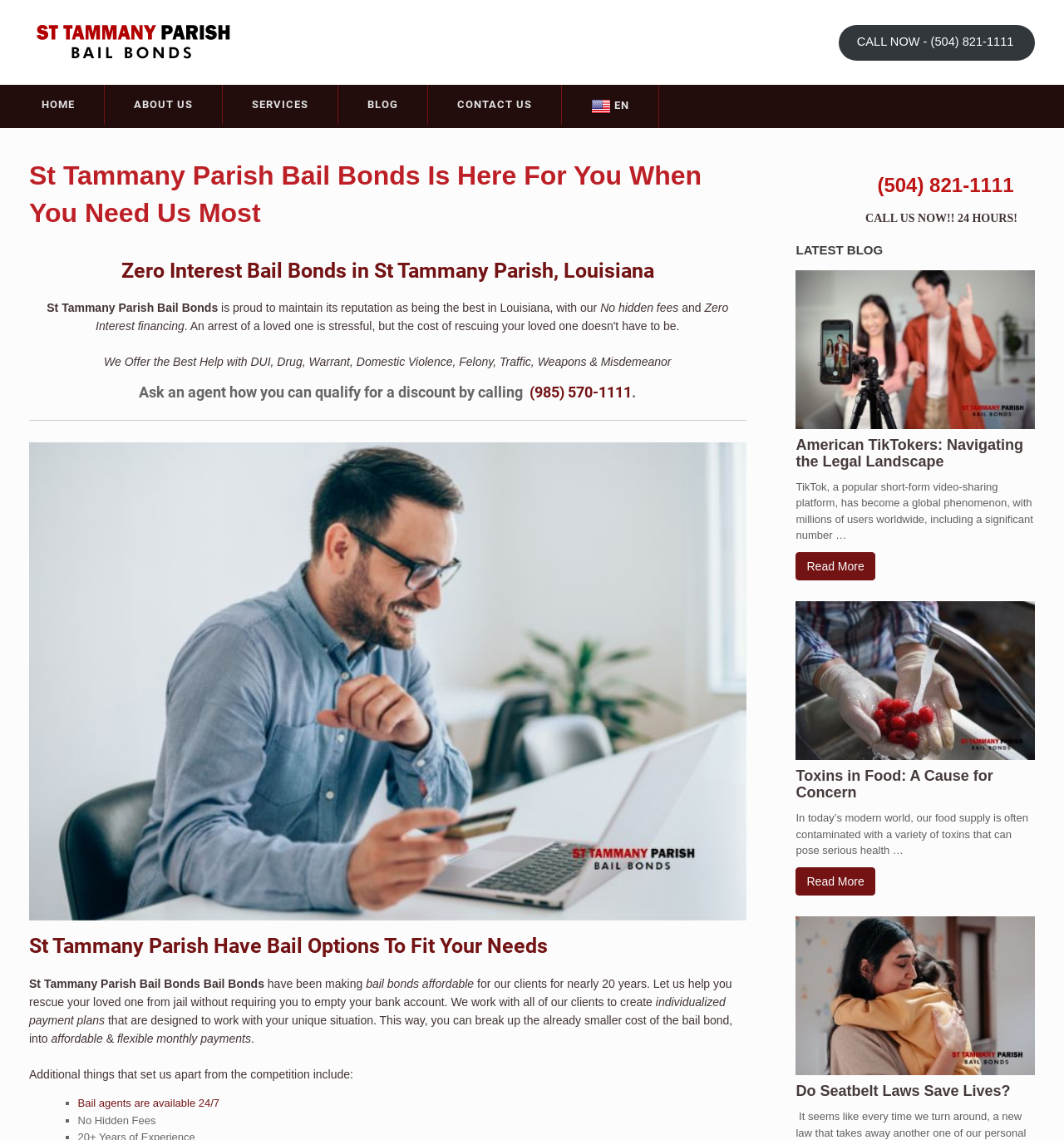Determine the coordinates of the bounding box that should be clicked to complete the instruction: "Click the 'HOME' link". The coordinates should be represented by four float numbers between 0 and 1: [left, top, right, bottom].

[0.012, 0.074, 0.098, 0.109]